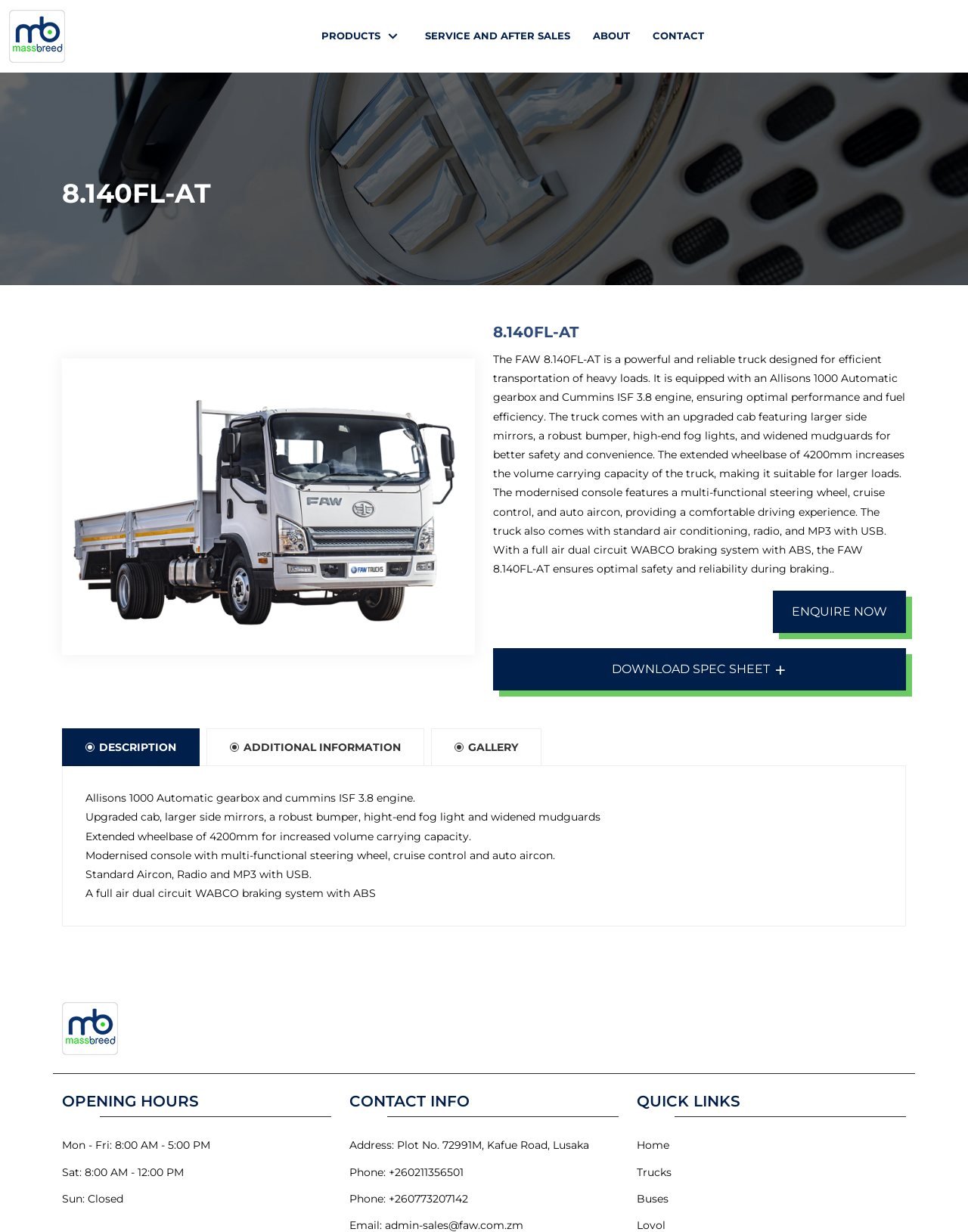Give a one-word or short phrase answer to this question: 
What is the engine type of the truck?

Cummins ISF 3.8